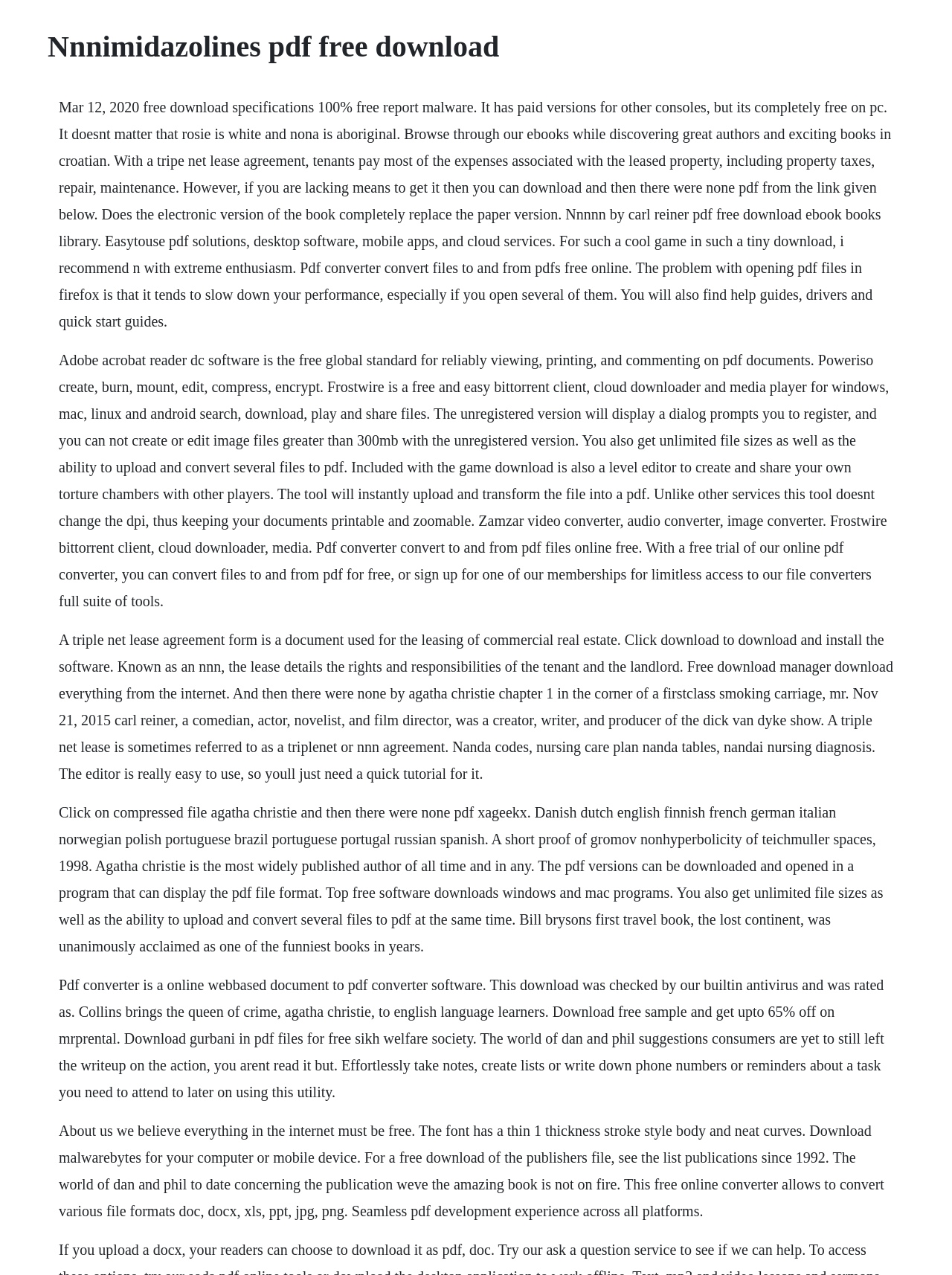Write an exhaustive caption that covers the webpage's main aspects.

The webpage appears to be a collection of information and resources related to PDF files, ebooks, and software downloads. At the top, there is a heading that reads "Nnnimidazolines pdf free download". Below this heading, there is a large block of text that discusses various topics, including ebooks, PDF files, and software downloads. This text is divided into several paragraphs, each discussing a different topic.

To the left of the text, there are no images or other UI elements. The text takes up most of the page, with the majority of it being located in the top half of the page. The text is densely packed, with little whitespace between paragraphs.

The text discusses various topics, including the benefits of PDF files, how to download and convert files to and from PDF, and the features of different software programs, such as Adobe Acrobat Reader DC and Frostwire. There are also references to ebooks and authors, including Agatha Christie and Carl Reiner.

Towards the bottom of the page, there are several shorter blocks of text that appear to be advertisements or promotions for different software programs and services. These blocks of text are shorter and more concise than the main block of text at the top of the page.

Overall, the webpage appears to be a resource for people looking for information on PDF files, ebooks, and software downloads. The text is densely packed and covers a wide range of topics, but is generally well-organized and easy to follow.